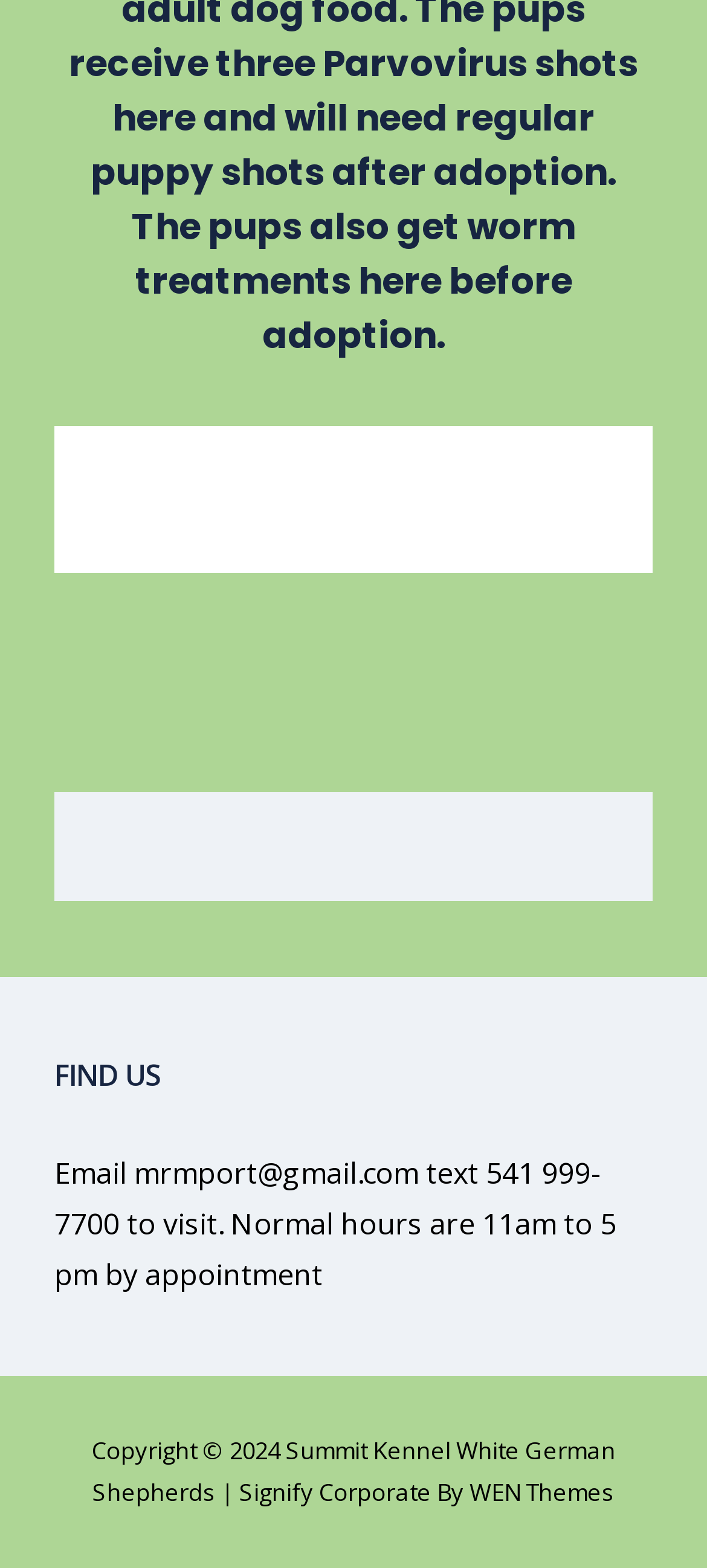Use a single word or phrase to answer this question: 
What is the normal visiting hour?

11am to 5 pm